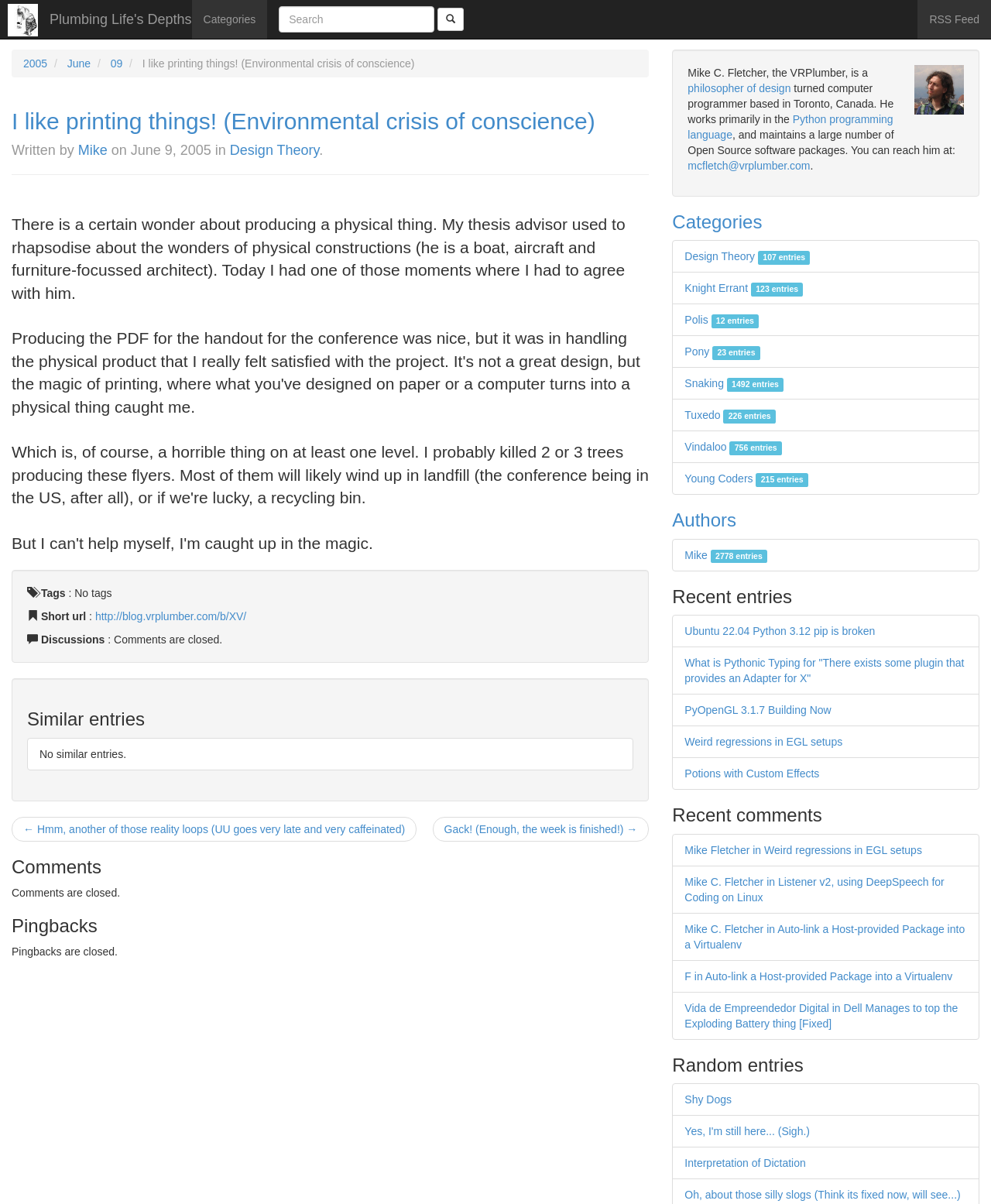Give a detailed account of the webpage, highlighting key information.

This webpage appears to be a blog post titled "I like printing things! (Environmental crisis of conscience)" written by Mike on June 9, 2005, in the category of Design Theory. The post is about the author's experience with printing and his thoughts on the environmental impact of physical constructions.

At the top of the page, there is a small image and a link to the blog's title, "Plumbing Life's Depths." Below this, there are links to categories, a search box, and a button with an icon. On the right side, there is a link to the RSS feed.

The main content of the post is divided into two sections. The first section is the article itself, which discusses the author's experience with printing and his thoughts on the environmental impact of physical constructions. The second section is the footer, which contains information about the post, including tags, a short URL, and a note that comments are closed.

Below the main content, there are several sections, including similar entries, comments, and pingbacks. The comments section is closed, and the pingbacks section is also closed.

On the right side of the page, there is a section with information about the author, Mike C. Fletcher, including a brief bio and links to his email and other categories. Below this, there are links to various categories, including Design Theory, Knight Errant, and others.

Further down the page, there are sections for recent entries, recent comments, and random entries, each with links to other blog posts.